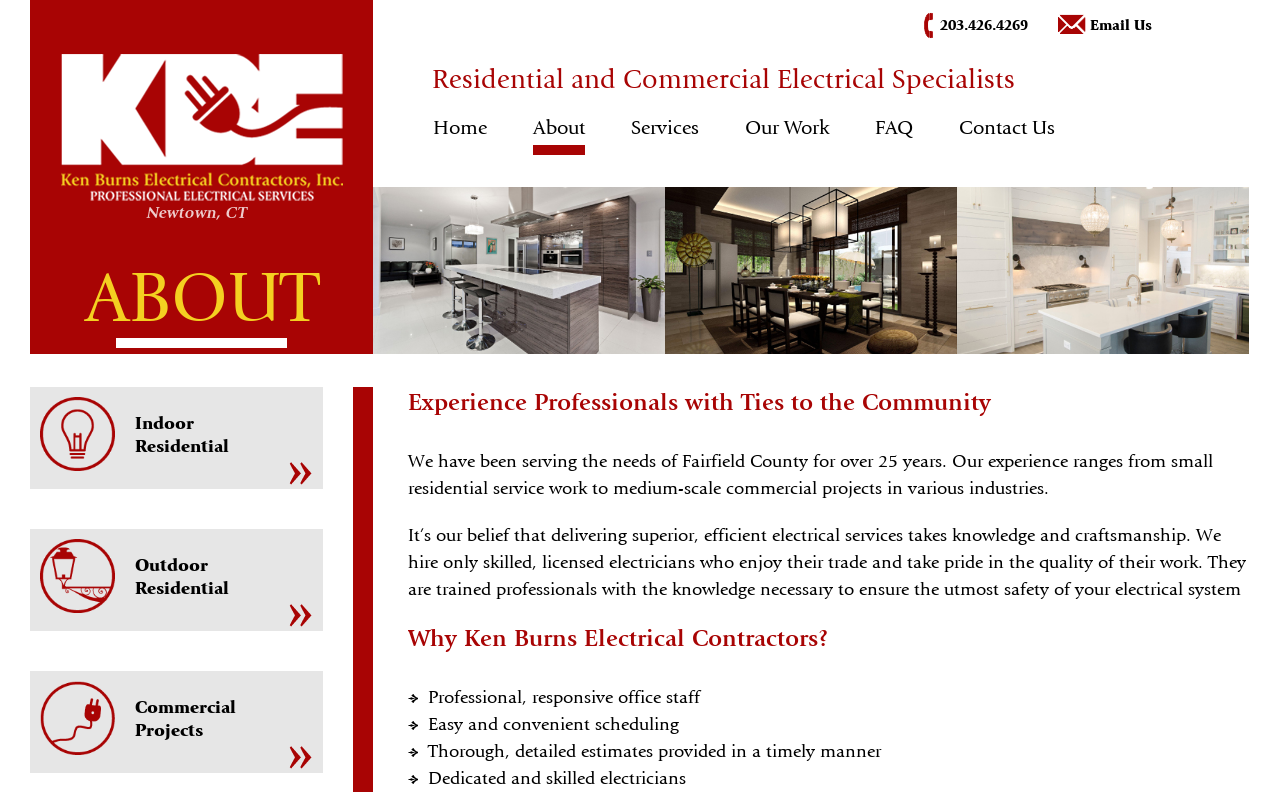Determine the bounding box coordinates of the clickable element to achieve the following action: 'View the 'About' page'. Provide the coordinates as four float values between 0 and 1, formatted as [left, top, right, bottom].

[0.416, 0.127, 0.457, 0.195]